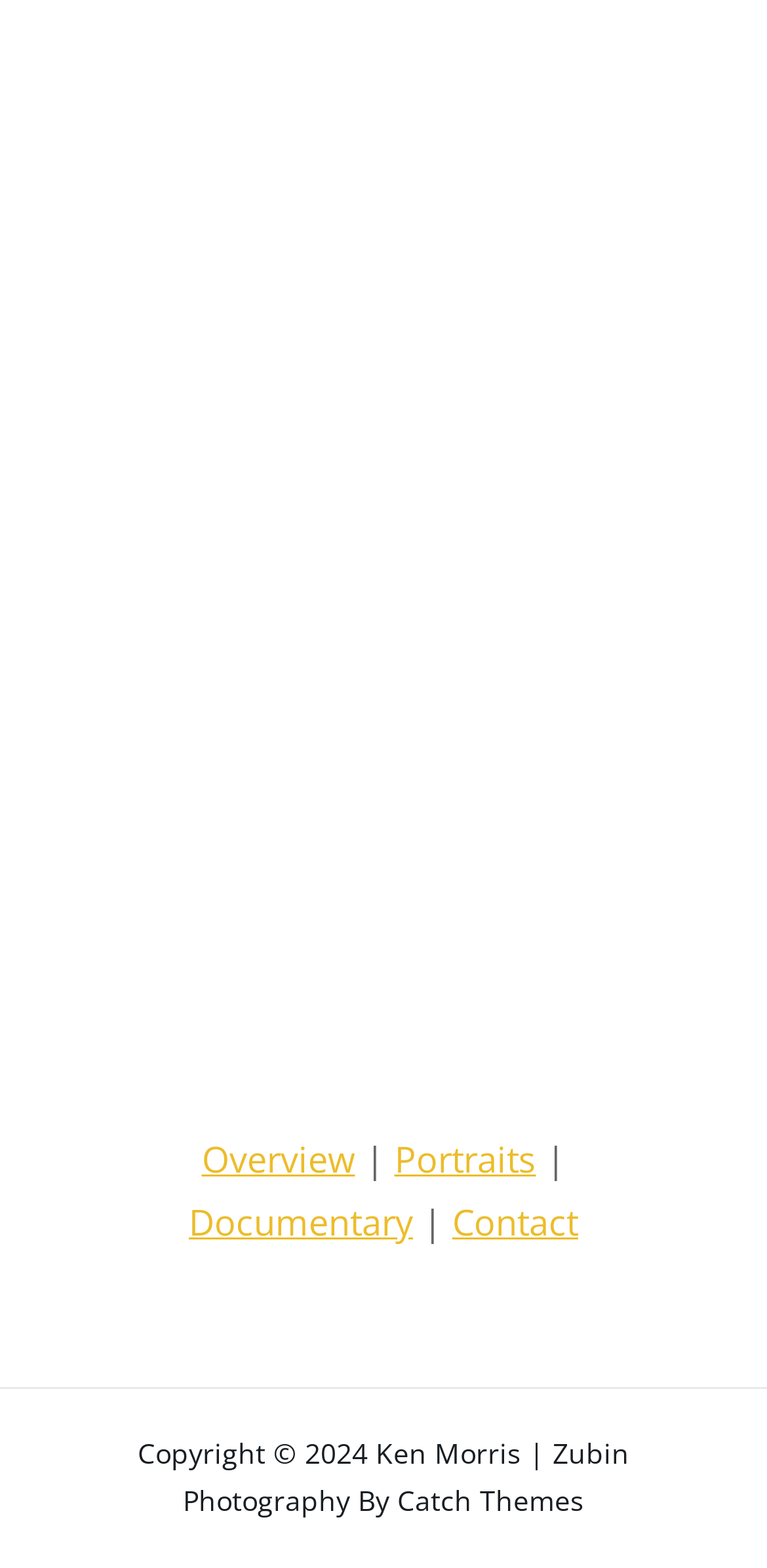Find and provide the bounding box coordinates for the UI element described with: "Common security and defence policy".

None